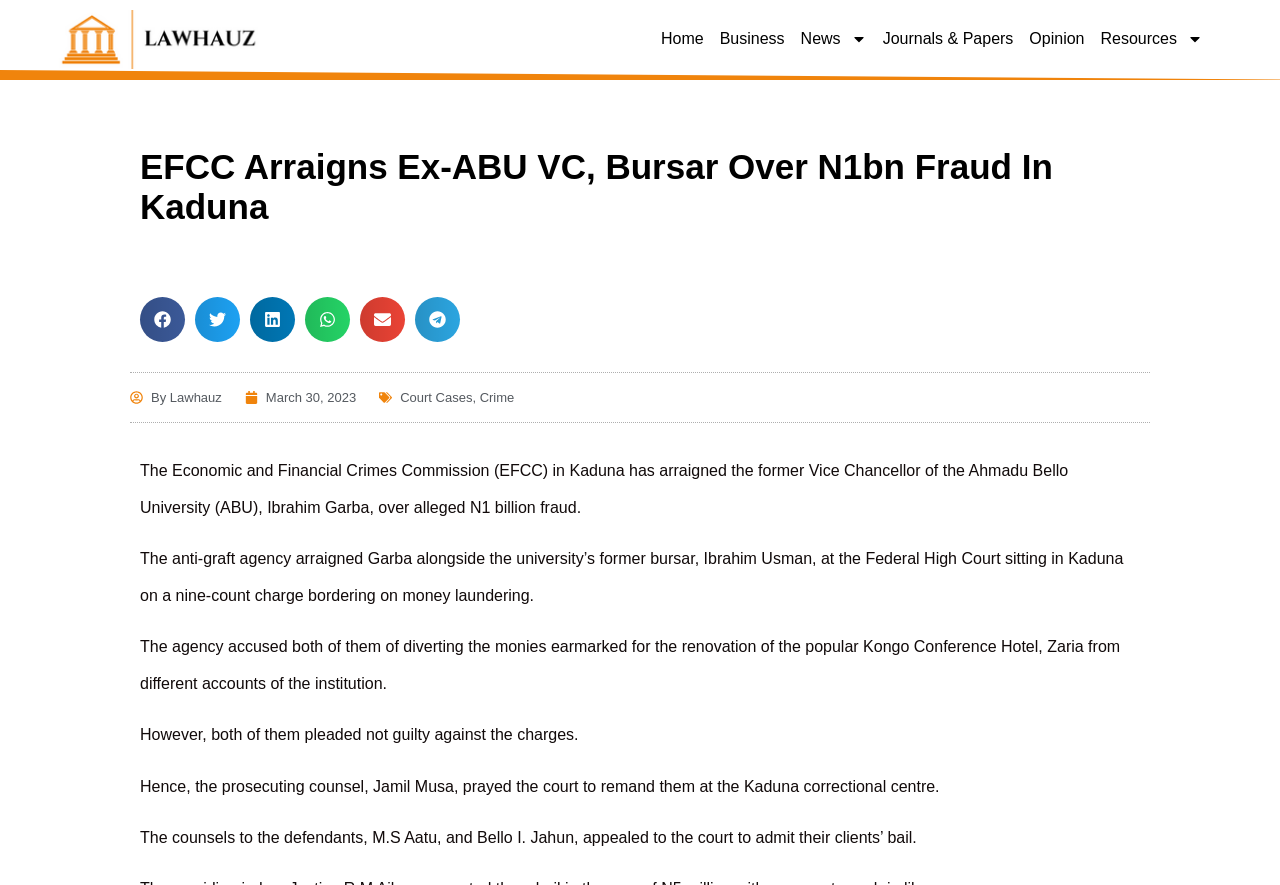Please specify the bounding box coordinates of the clickable section necessary to execute the following command: "Click on Home".

[0.511, 0.032, 0.555, 0.057]